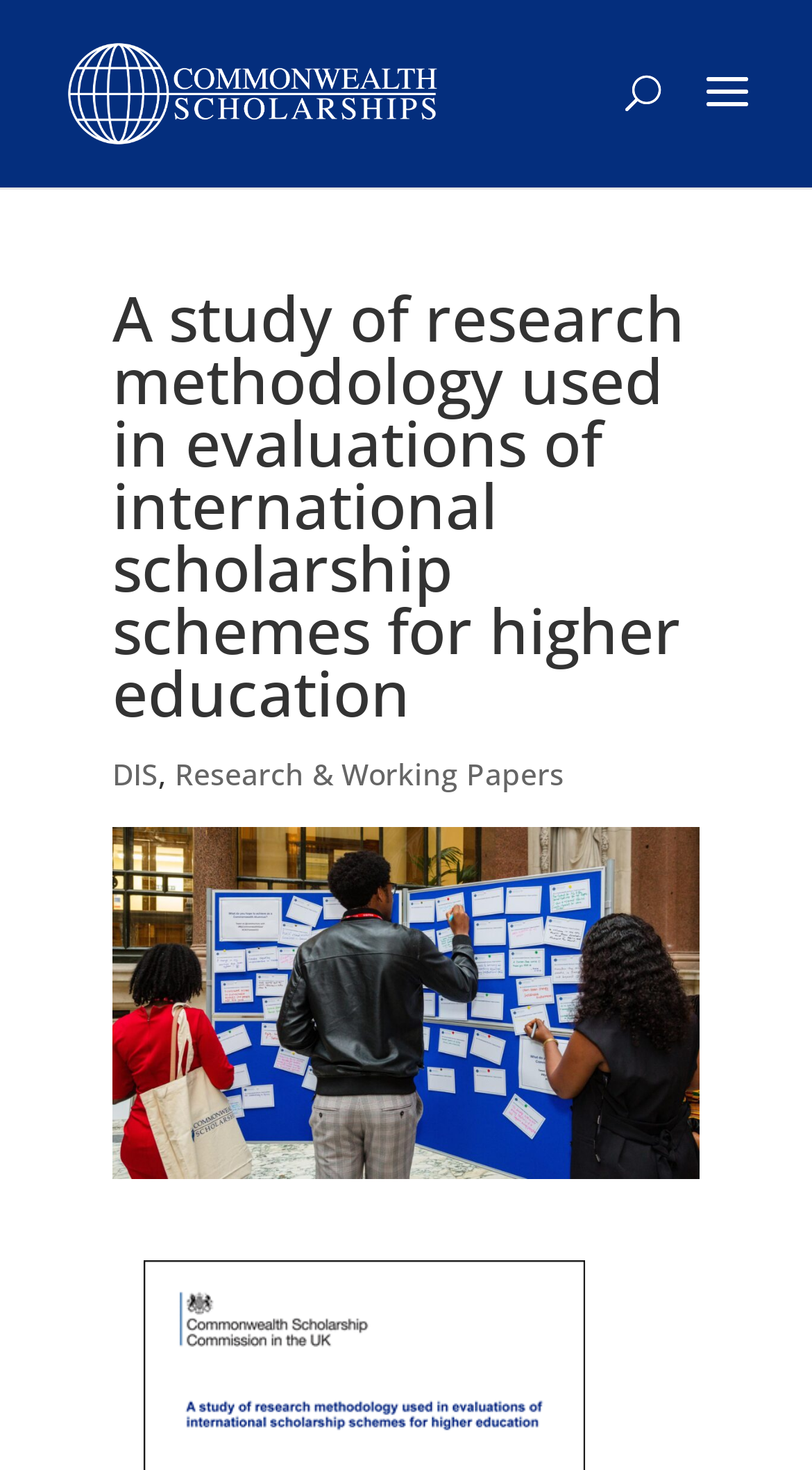Can you determine the main header of this webpage?

A study of research methodology used in evaluations of international scholarship schemes for higher education